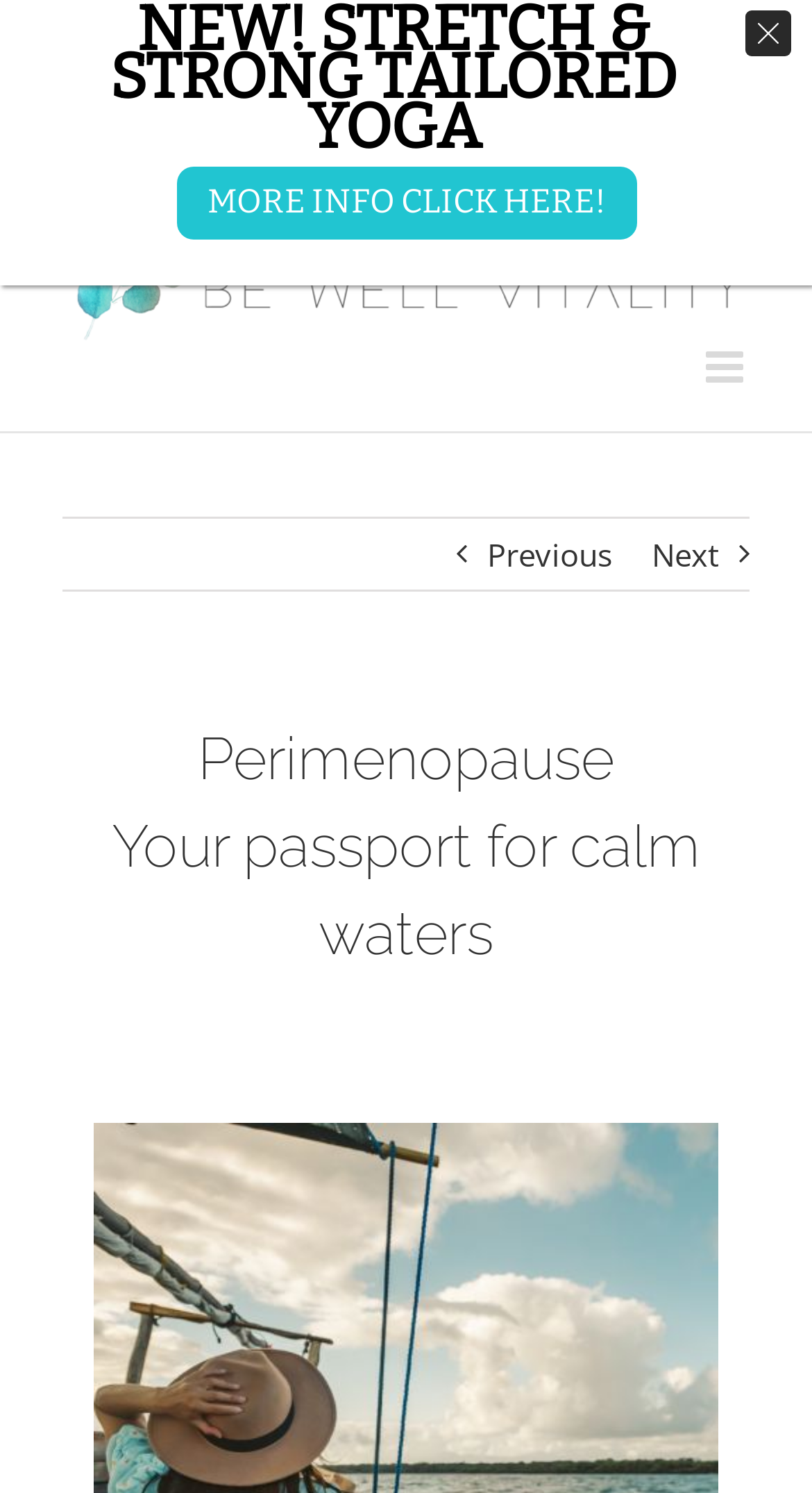Use the information in the screenshot to answer the question comprehensively: What is the topic of the webpage's main content?

The main content of the webpage is about perimenopause, as indicated by the heading 'Perimenopause Your passport for calm waters'.